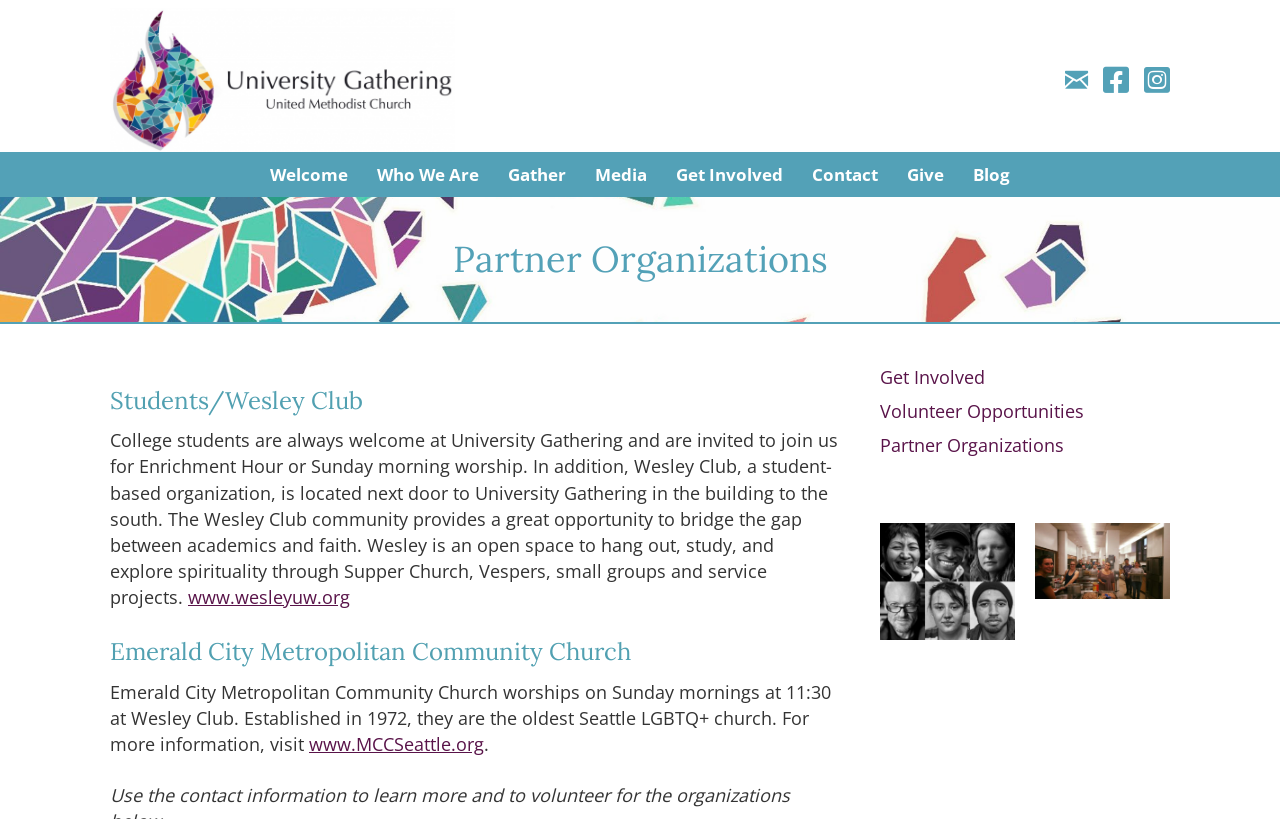Provide the bounding box coordinates for the UI element described in this sentence: "Gather". The coordinates should be four float values between 0 and 1, i.e., [left, top, right, bottom].

[0.386, 0.185, 0.453, 0.24]